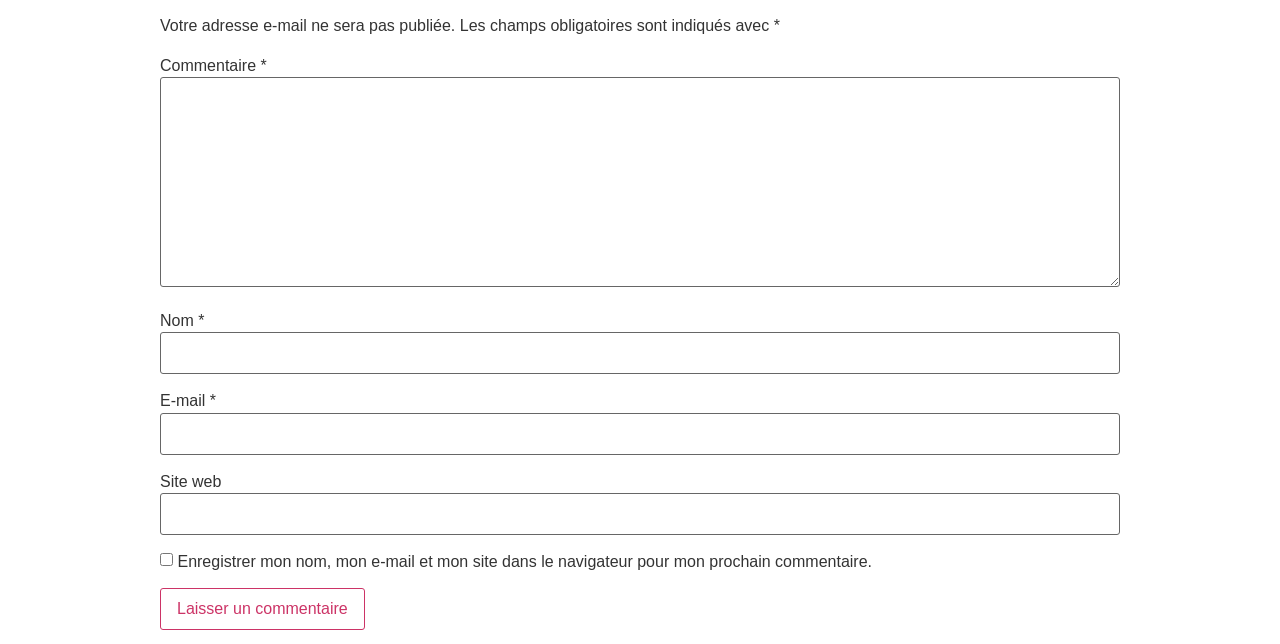Respond concisely with one word or phrase to the following query:
What is the purpose of the 'Site web' field?

Optional website URL